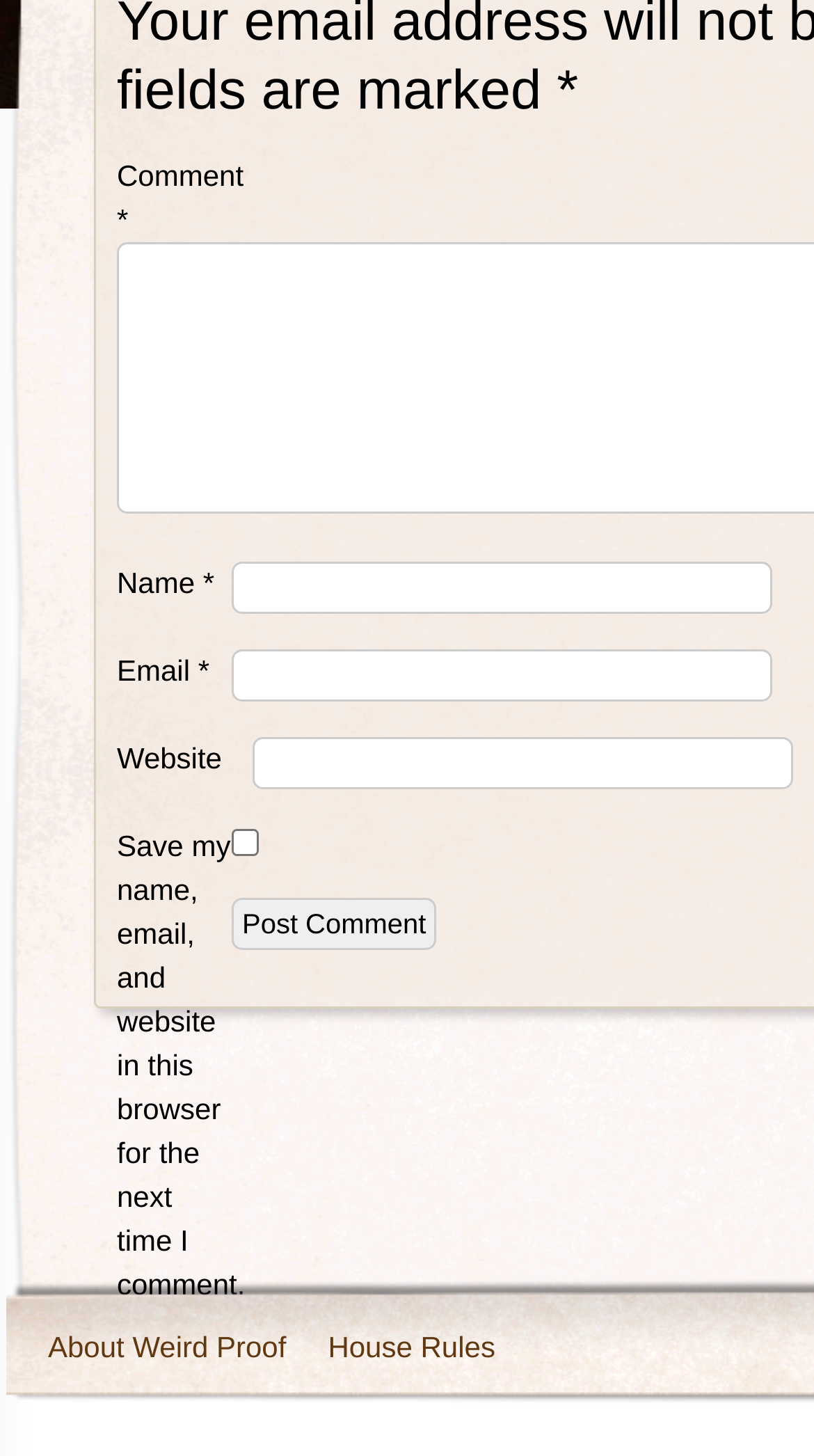How many links are present at the bottom?
From the screenshot, provide a brief answer in one word or phrase.

2